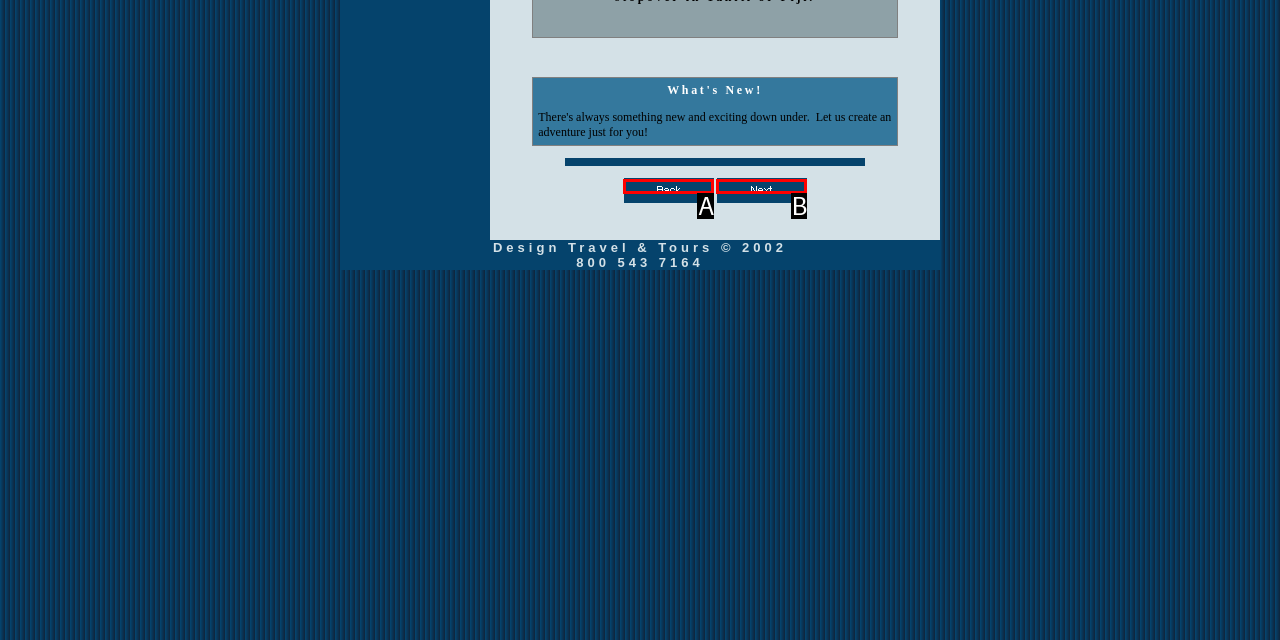Choose the option that best matches the element: alt="Next" name="MSFPnav11"
Respond with the letter of the correct option.

B